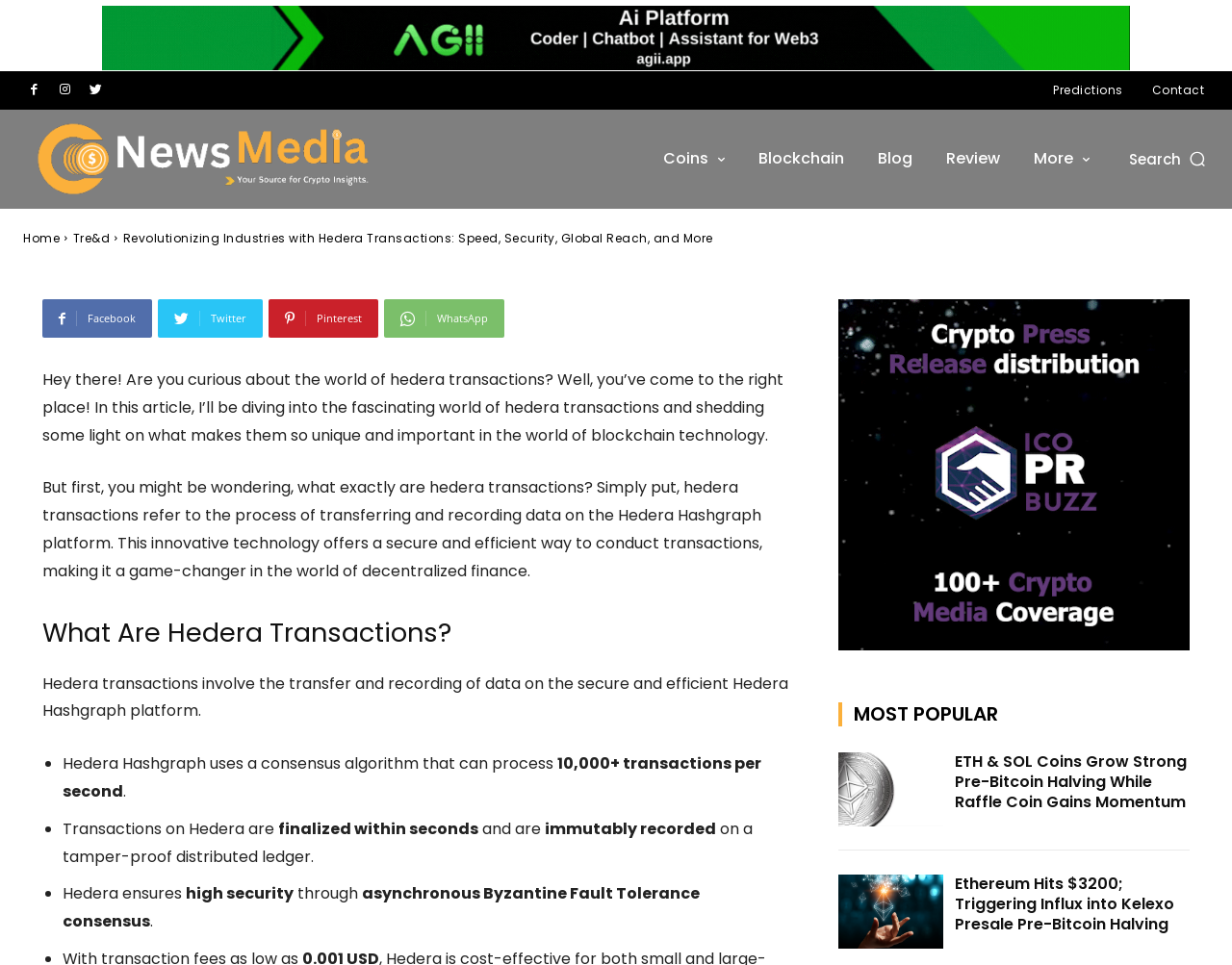Based on the element description: "Ayesha Rao", identify the bounding box coordinates for this UI element. The coordinates must be four float numbers between 0 and 1, listed as [left, top, right, bottom].

[0.09, 0.209, 0.156, 0.239]